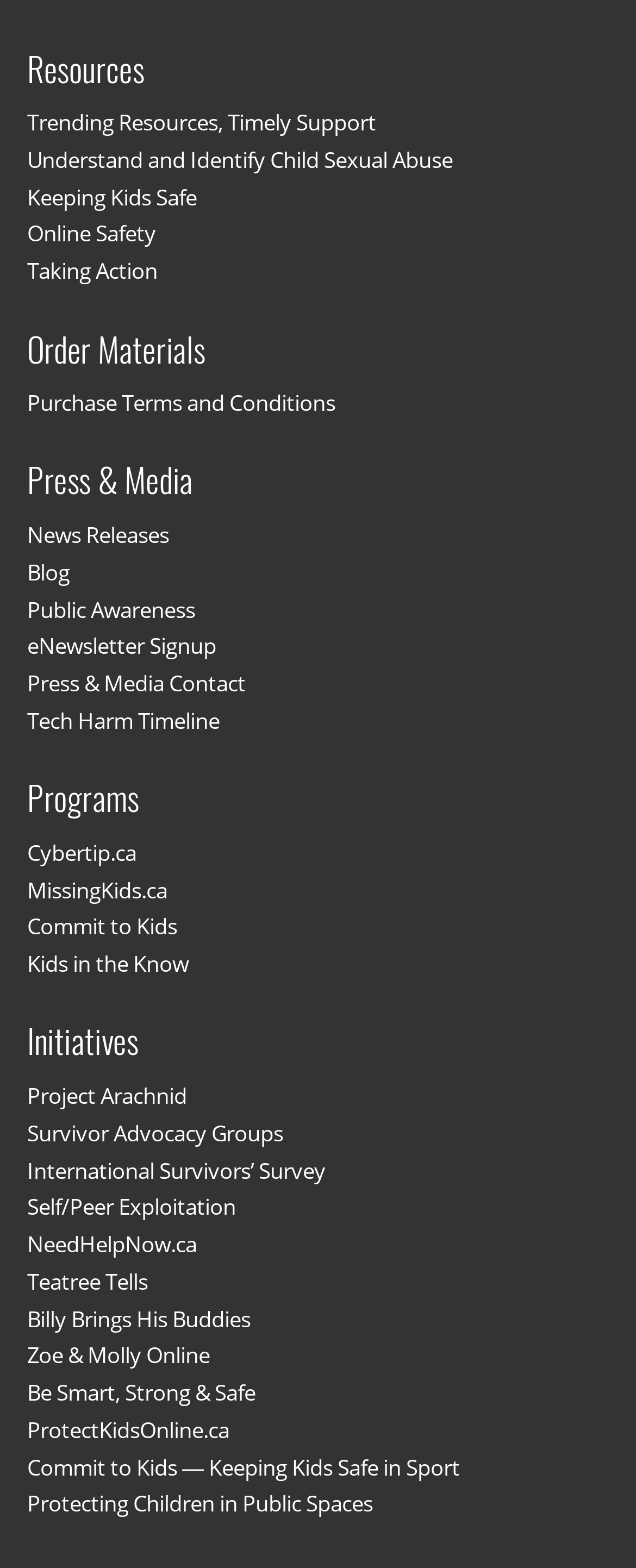Please find the bounding box coordinates of the section that needs to be clicked to achieve this instruction: "Click on 'Resources'".

[0.043, 0.03, 0.227, 0.058]